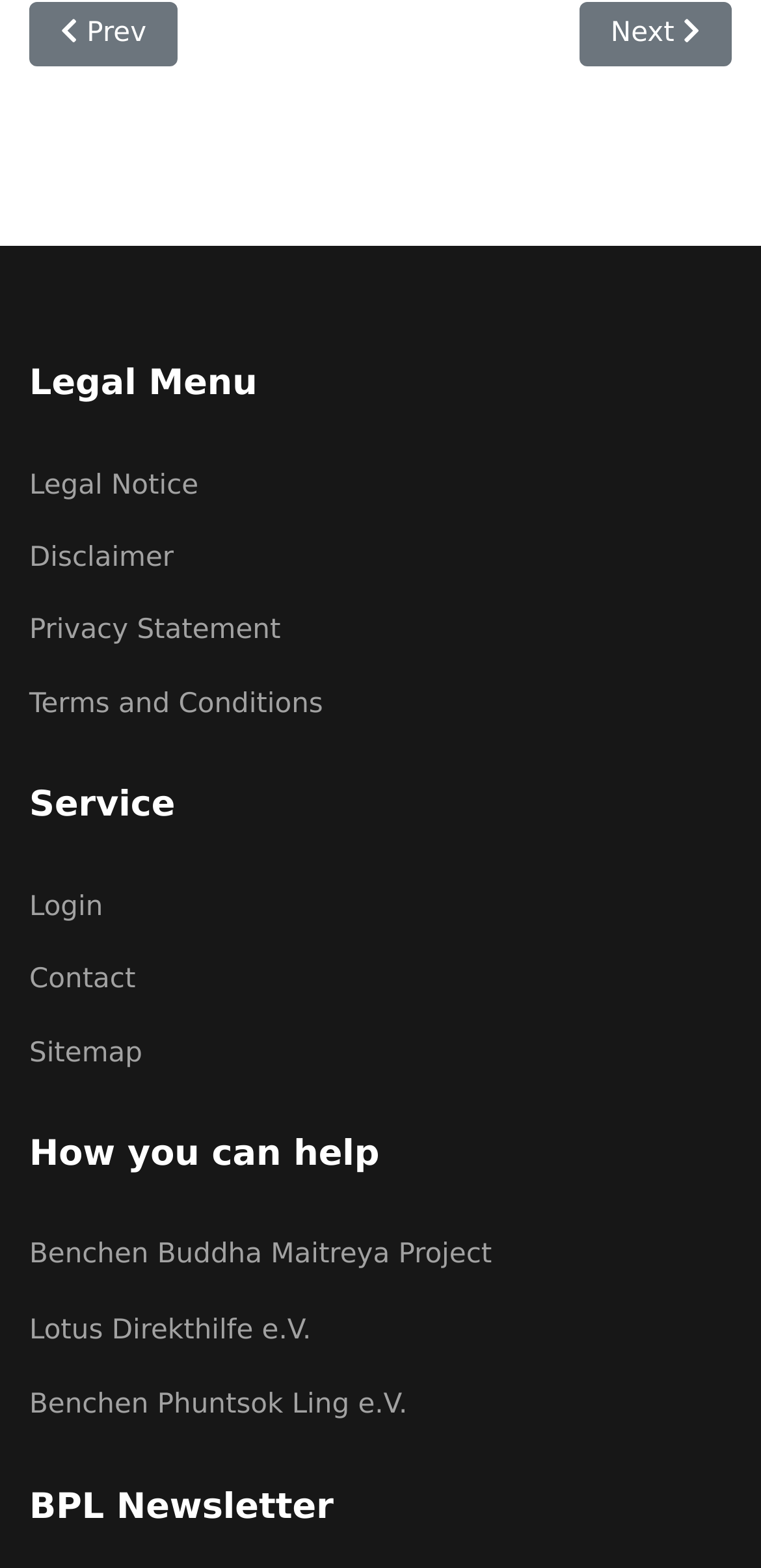Could you determine the bounding box coordinates of the clickable element to complete the instruction: "Read about Benchen Buddha Maitreya Project"? Provide the coordinates as four float numbers between 0 and 1, i.e., [left, top, right, bottom].

[0.038, 0.791, 0.646, 0.811]